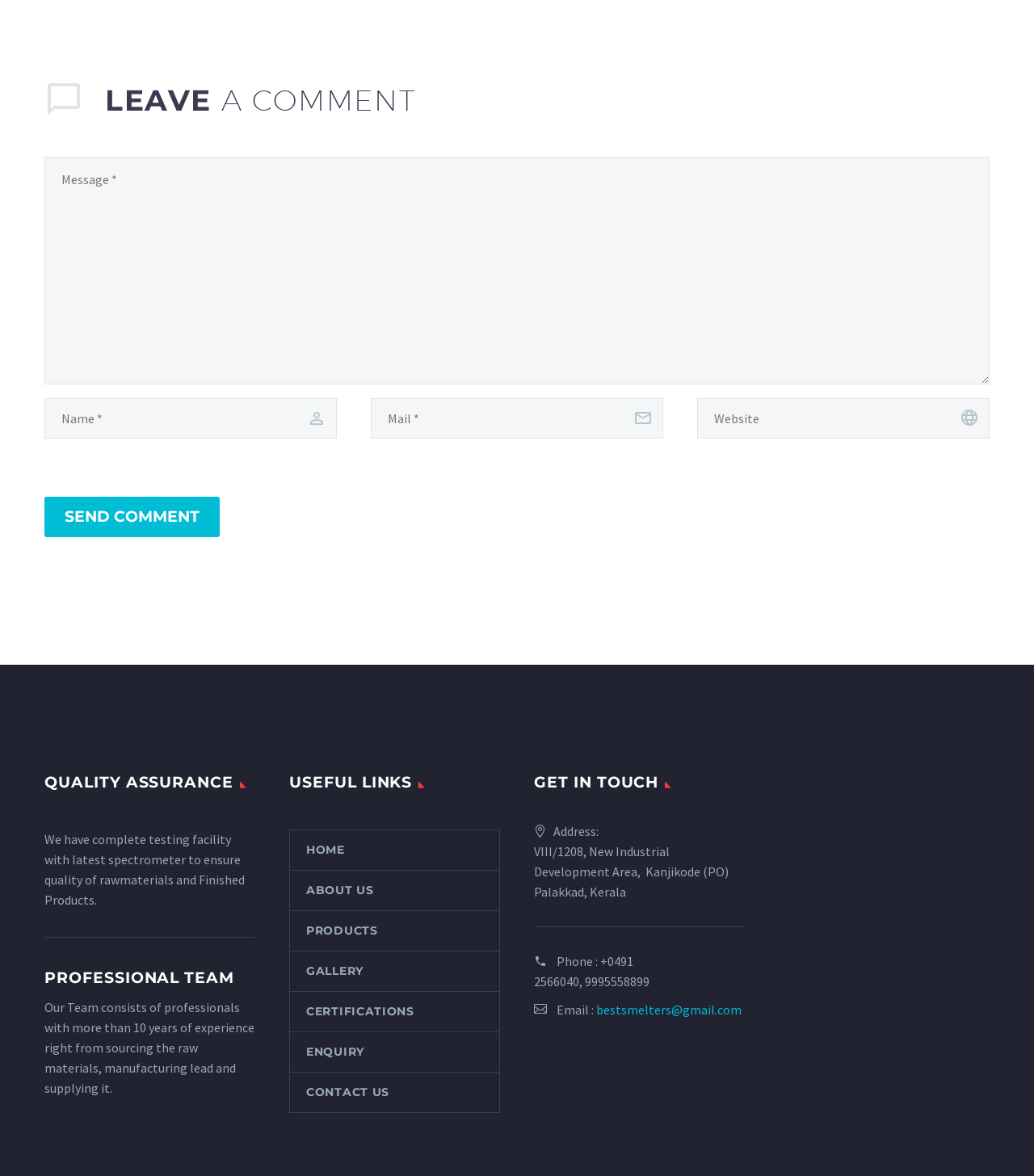Please provide a one-word or short phrase answer to the question:
What is the phone number mentioned on the webpage?

+0491 2566040